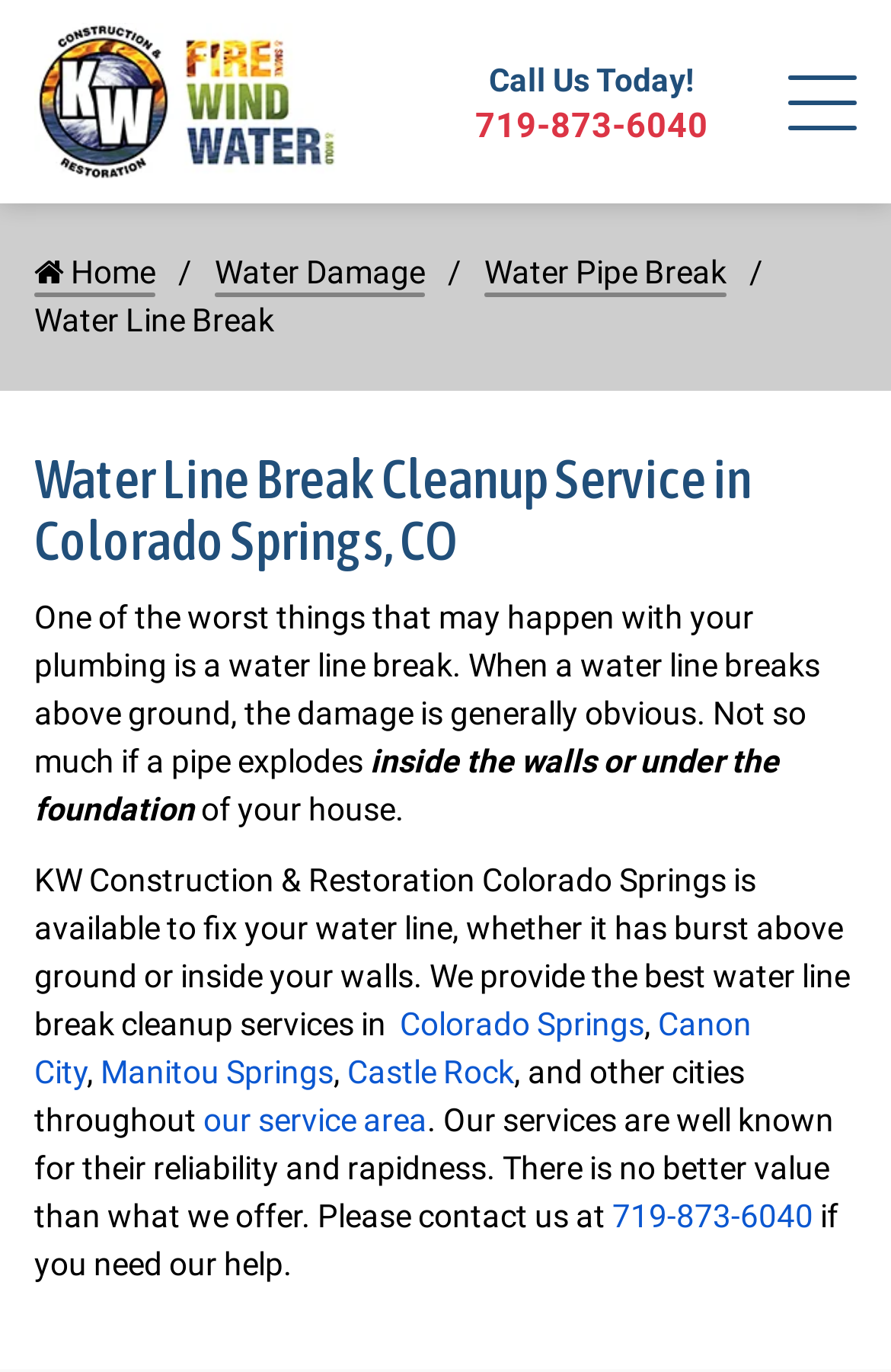Provide a single word or phrase to answer the given question: 
What services does KW Restoration Colorado Springs provide?

Water line break cleanup